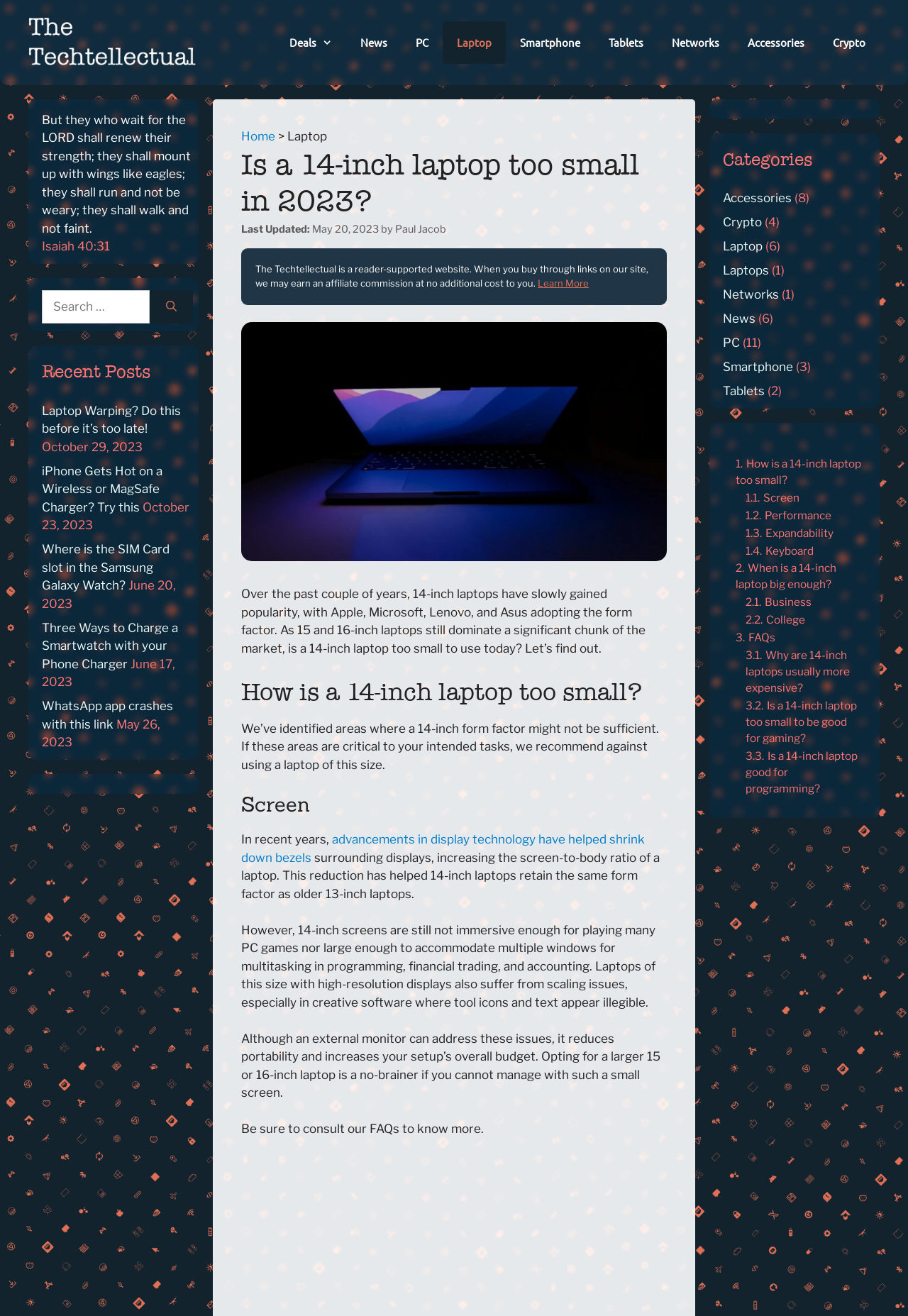Please give a succinct answer using a single word or phrase:
What is the purpose of the affiliate commission disclosure statement?

To inform readers of potential earnings